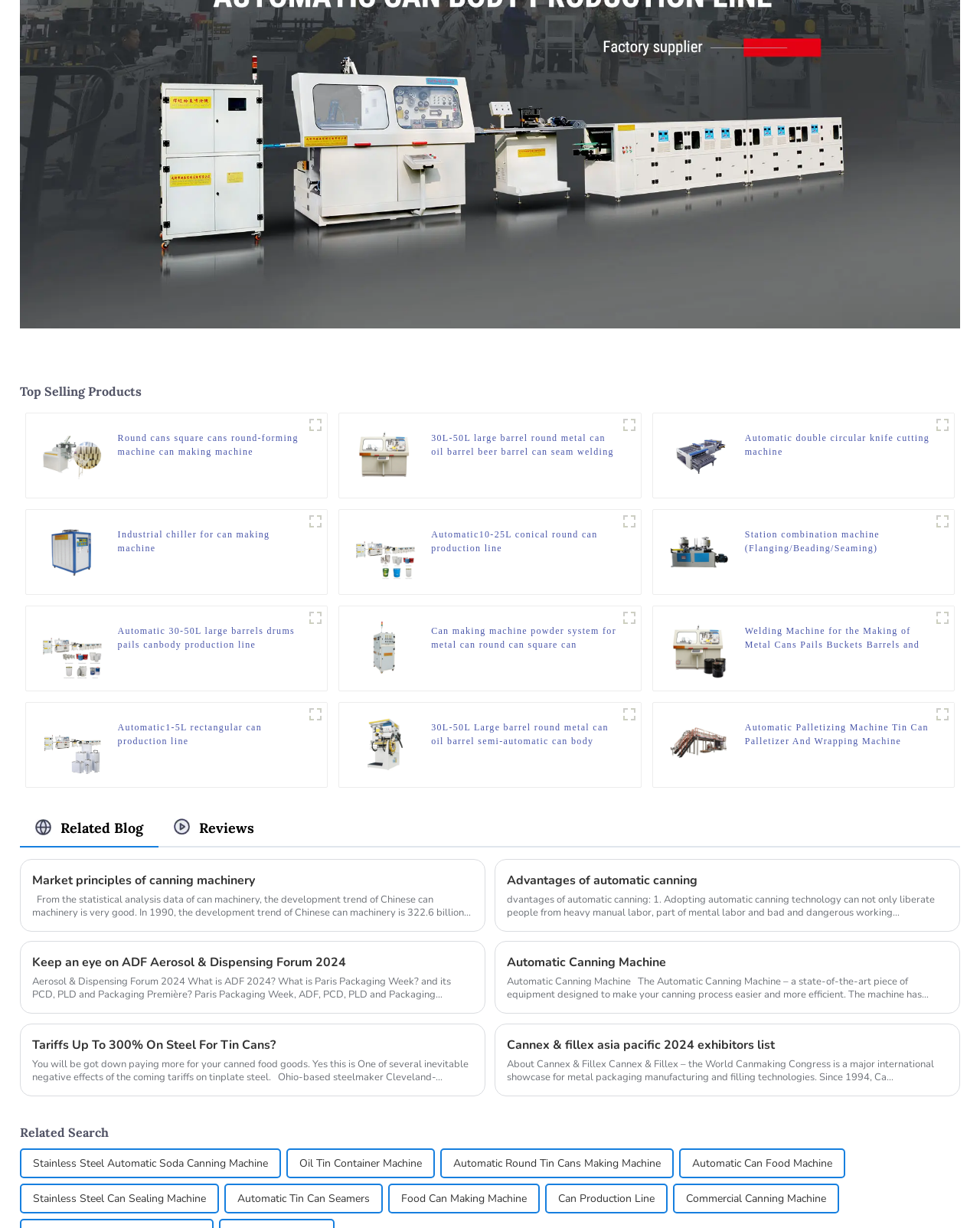Please find the bounding box coordinates of the section that needs to be clicked to achieve this instruction: "Read the heading 'Round cans square cans round-forming machine can making machine'".

[0.12, 0.351, 0.31, 0.373]